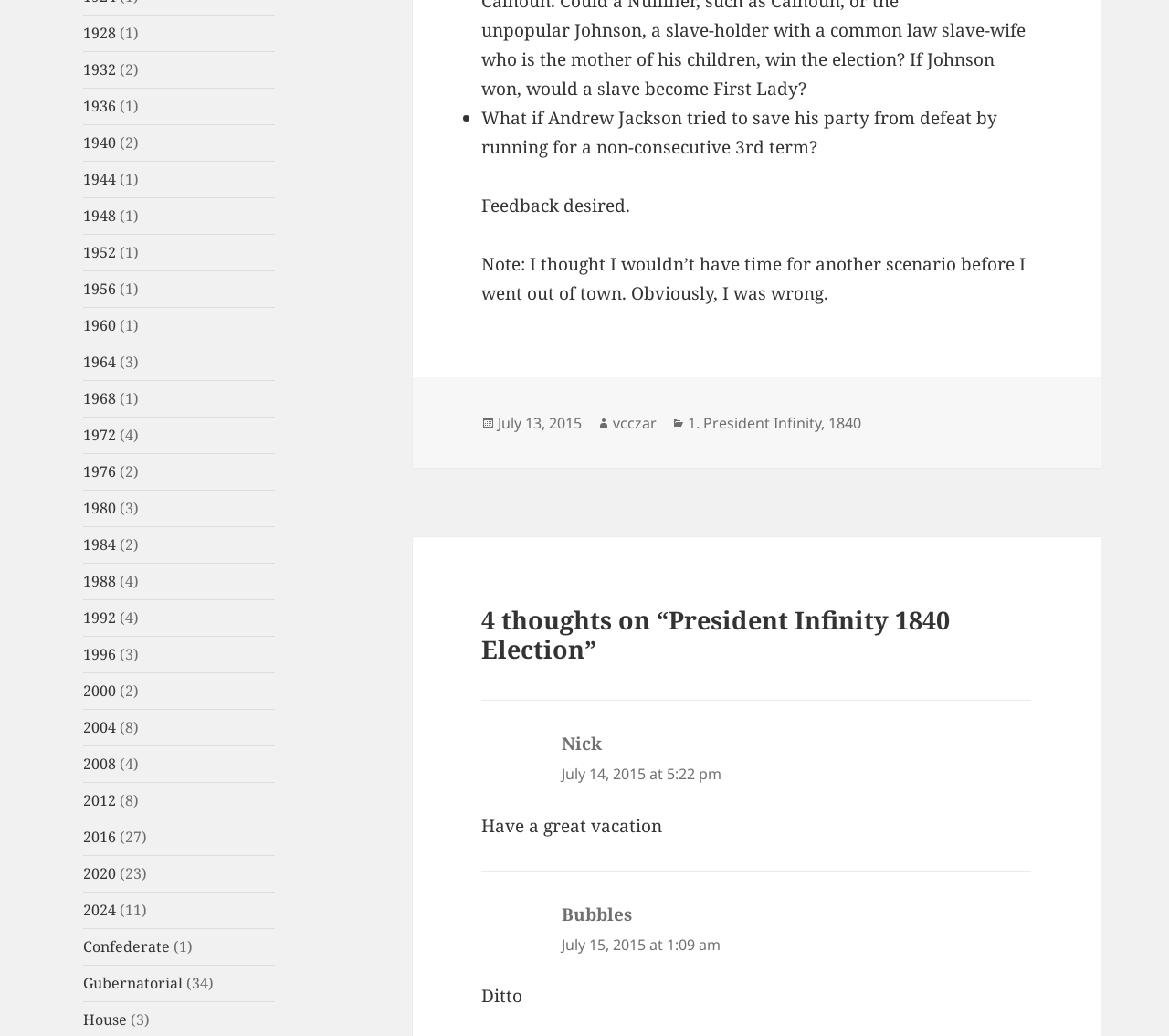Find the bounding box coordinates for the area that must be clicked to perform this action: "Read 'Track out the Advantages of Green carpet cleaning Sutherland Shire'".

None